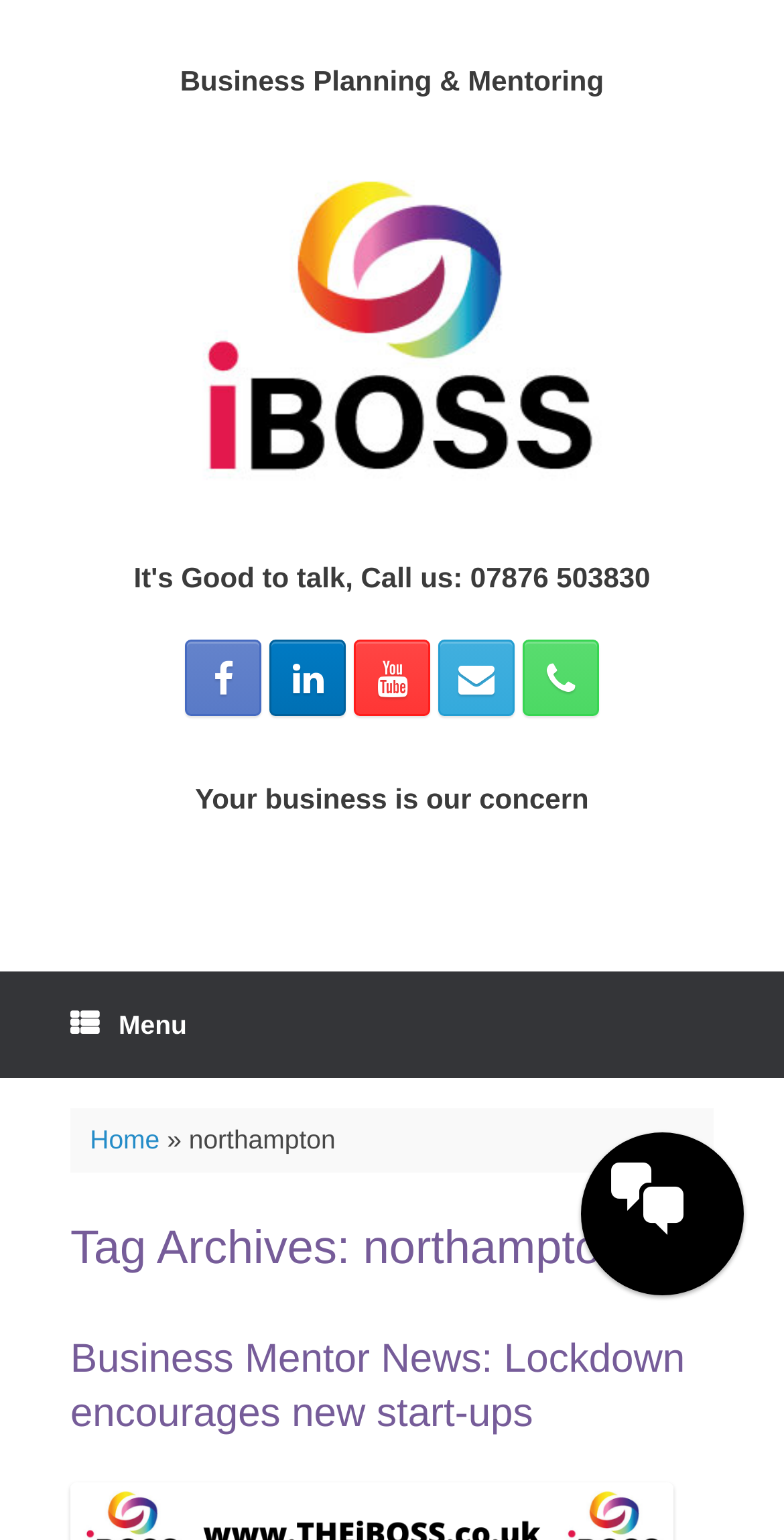Can you identify the bounding box coordinates of the clickable region needed to carry out this instruction: 'Call the phone number'? The coordinates should be four float numbers within the range of 0 to 1, stated as [left, top, right, bottom].

[0.09, 0.362, 0.91, 0.389]